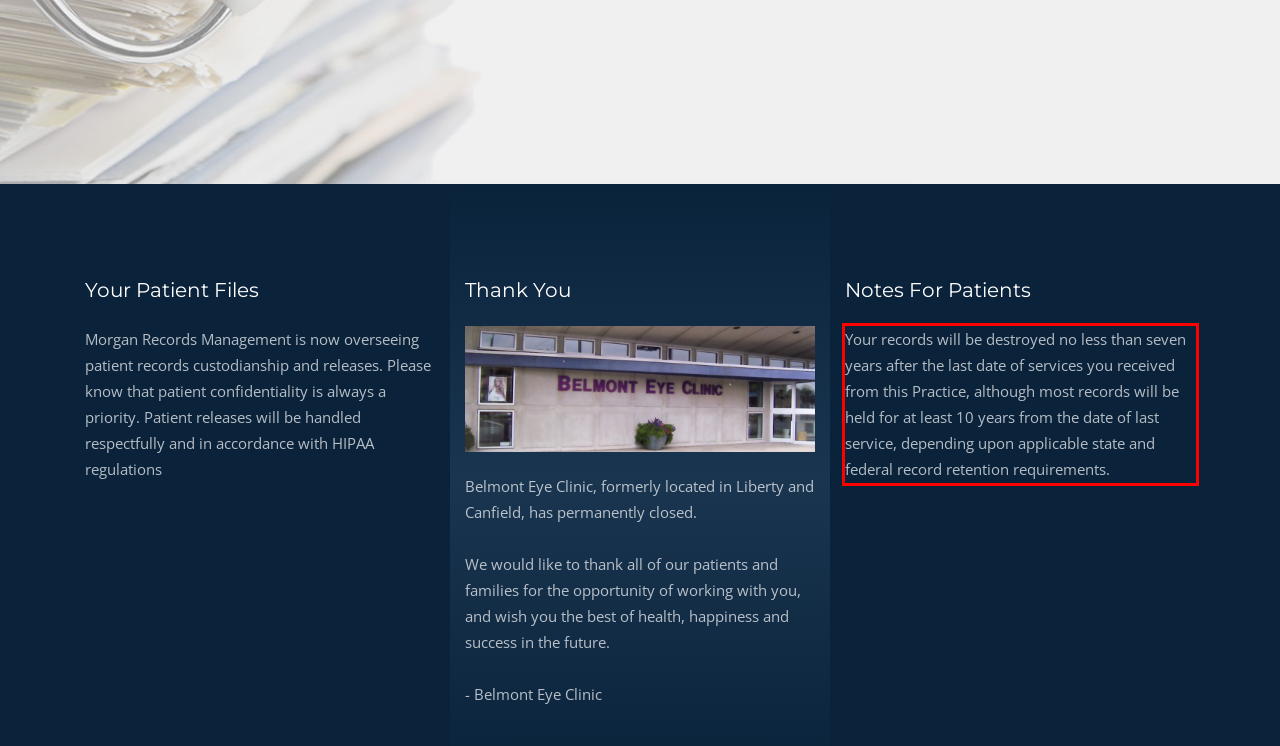You have a screenshot of a webpage, and there is a red bounding box around a UI element. Utilize OCR to extract the text within this red bounding box.

Your records will be destroyed no less than seven years after the last date of services you received from this Practice, although most records will be held for at least 10 years from the date of last service, depending upon applicable state and federal record retention requirements.